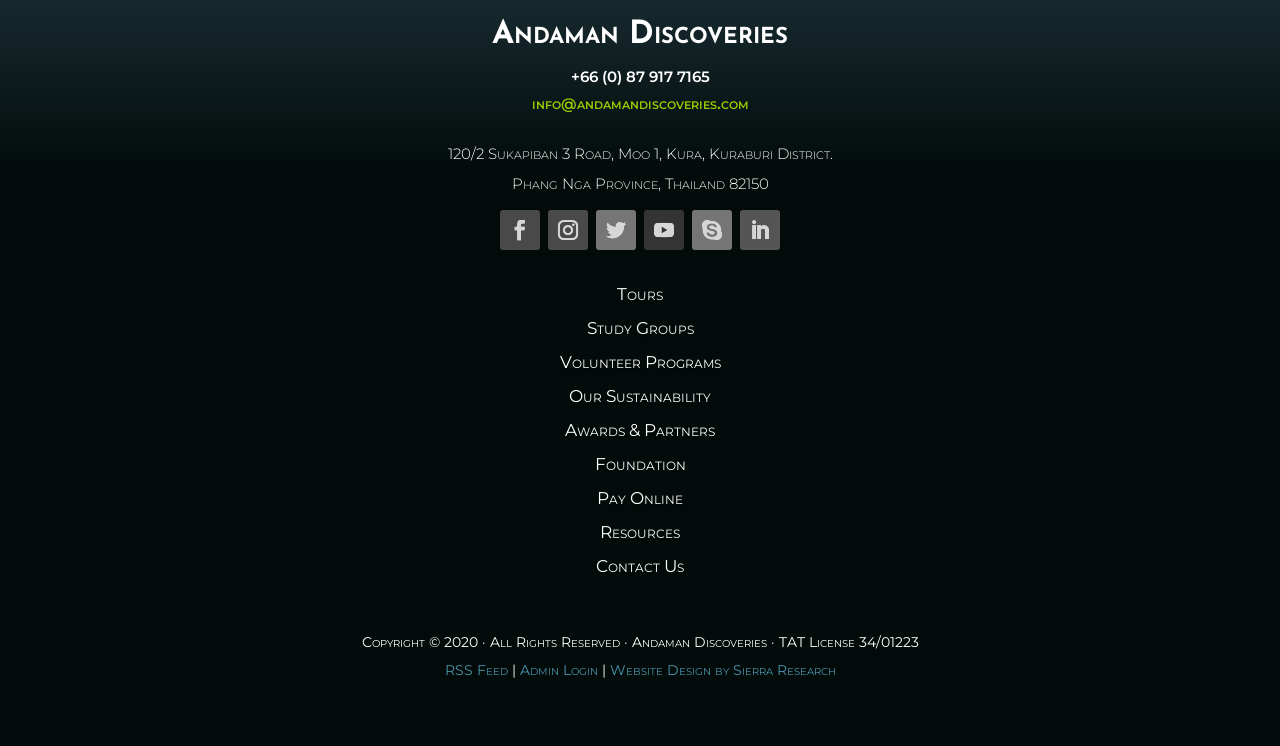Determine the bounding box coordinates of the clickable element necessary to fulfill the instruction: "Login to Admin". Provide the coordinates as four float numbers within the 0 to 1 range, i.e., [left, top, right, bottom].

[0.406, 0.886, 0.467, 0.91]